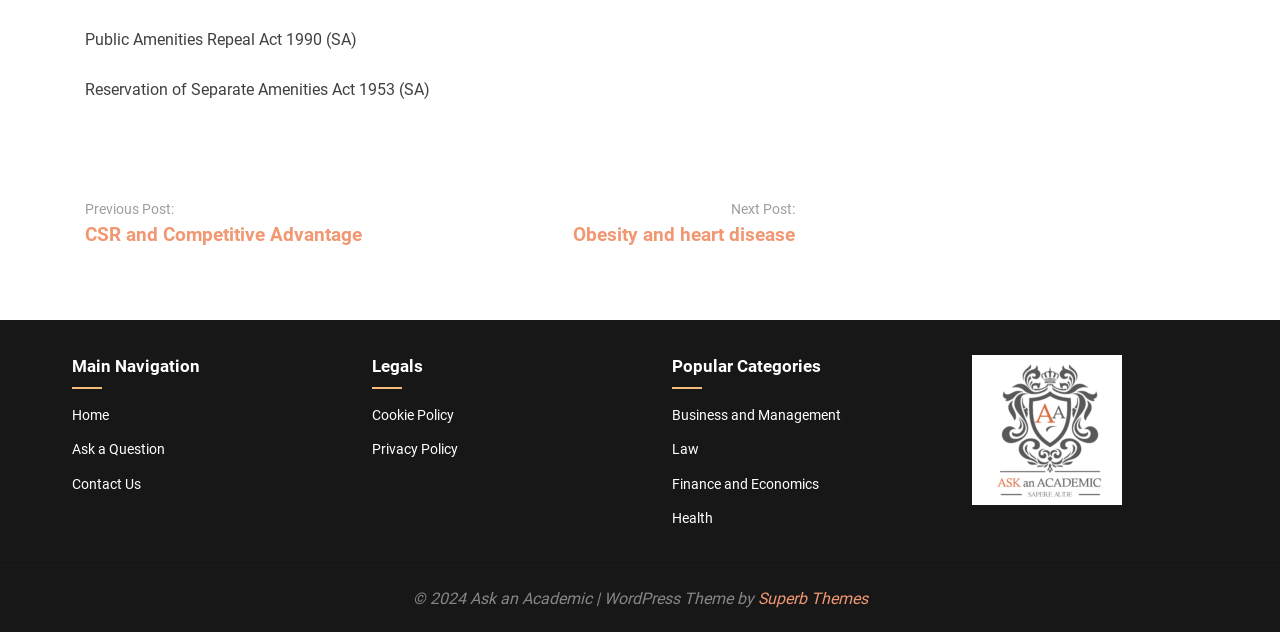Provide your answer in one word or a succinct phrase for the question: 
What year is the copyright of the website?

2024